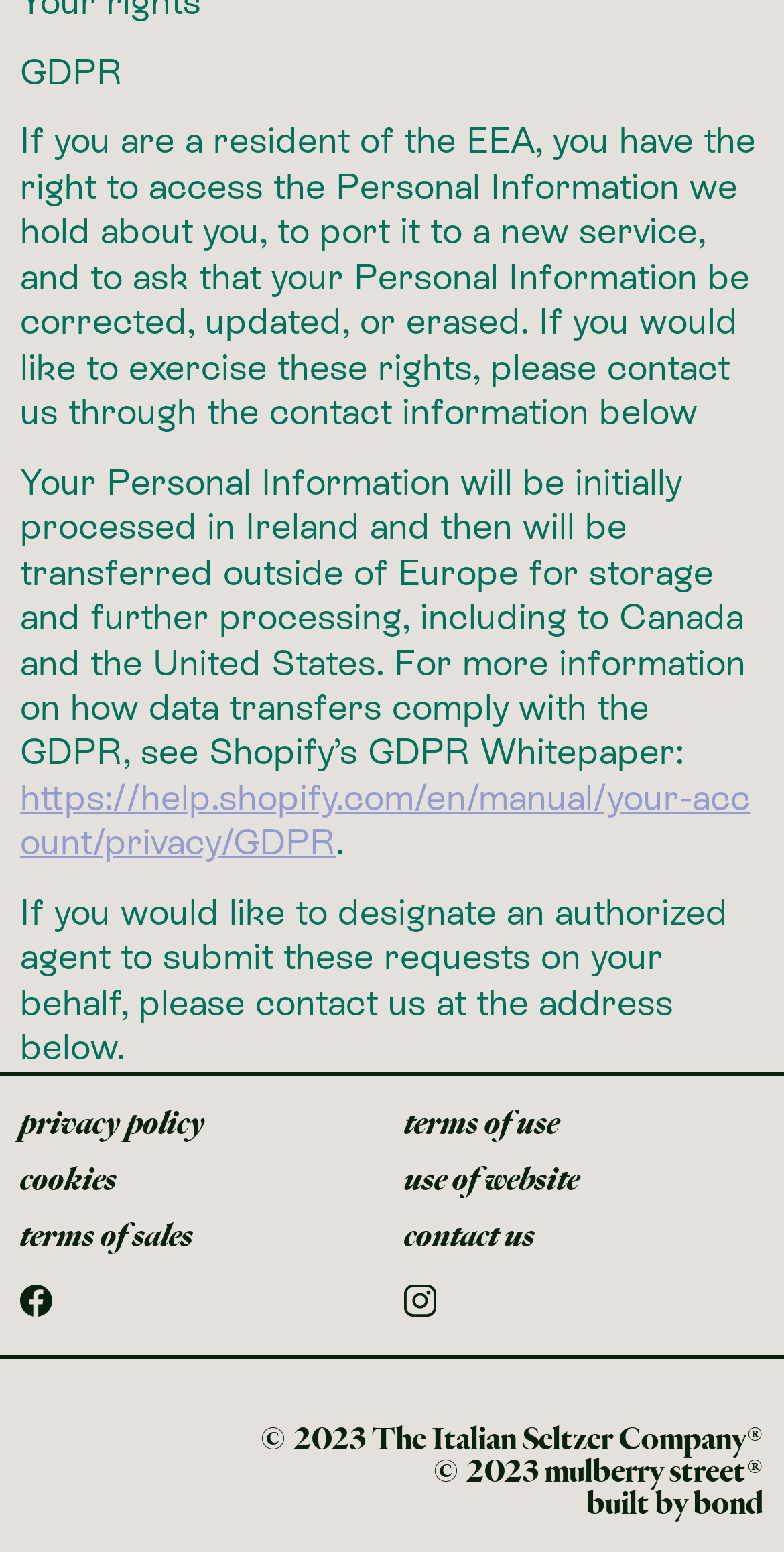Please find and report the bounding box coordinates of the element to click in order to perform the following action: "View 'Ten photos you don't wanna miss- April 22'". The coordinates should be expressed as four float numbers between 0 and 1, in the format [left, top, right, bottom].

None